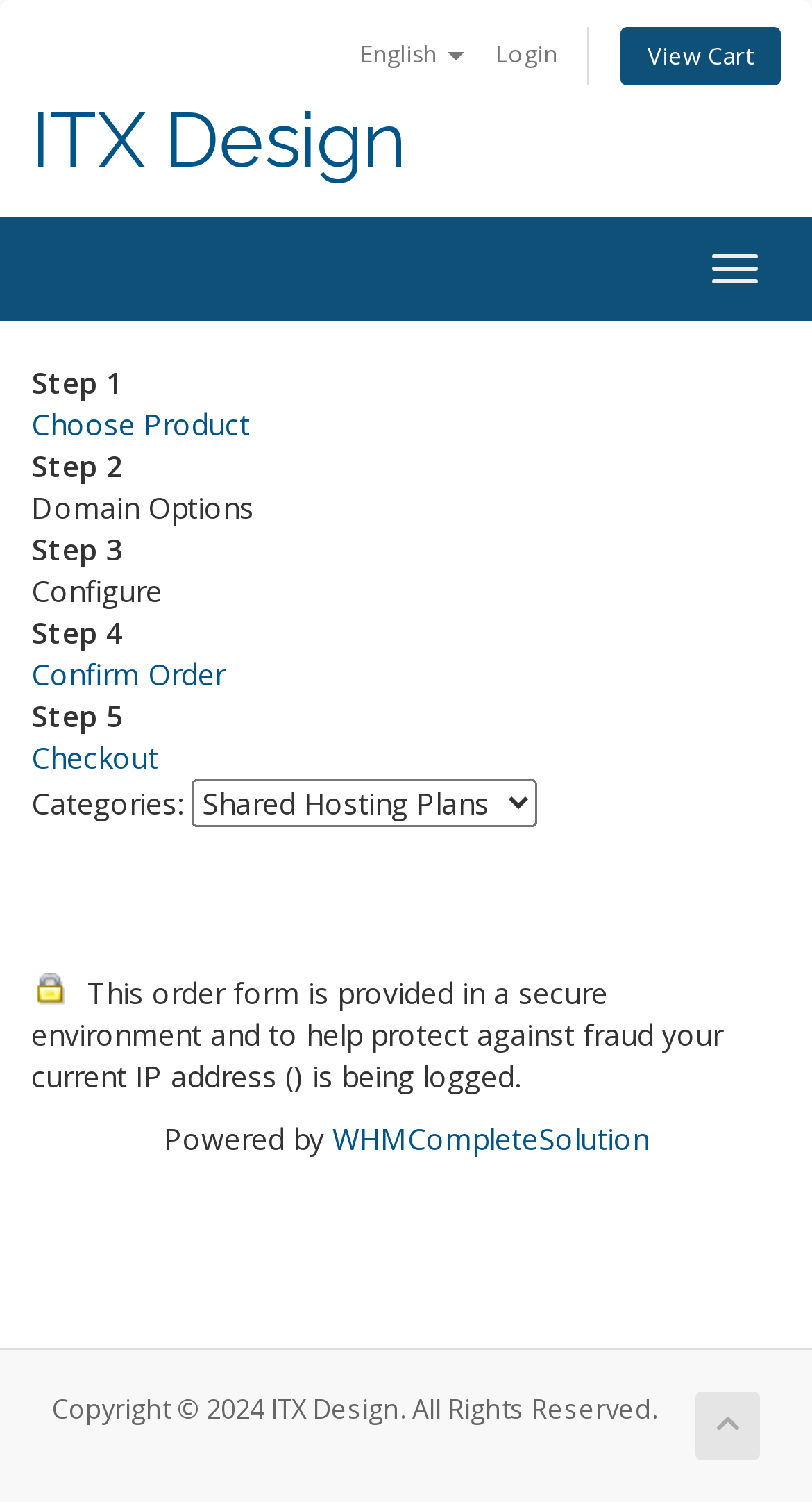What is the last step in the shopping process?
Answer the question with a single word or phrase, referring to the image.

Step 5